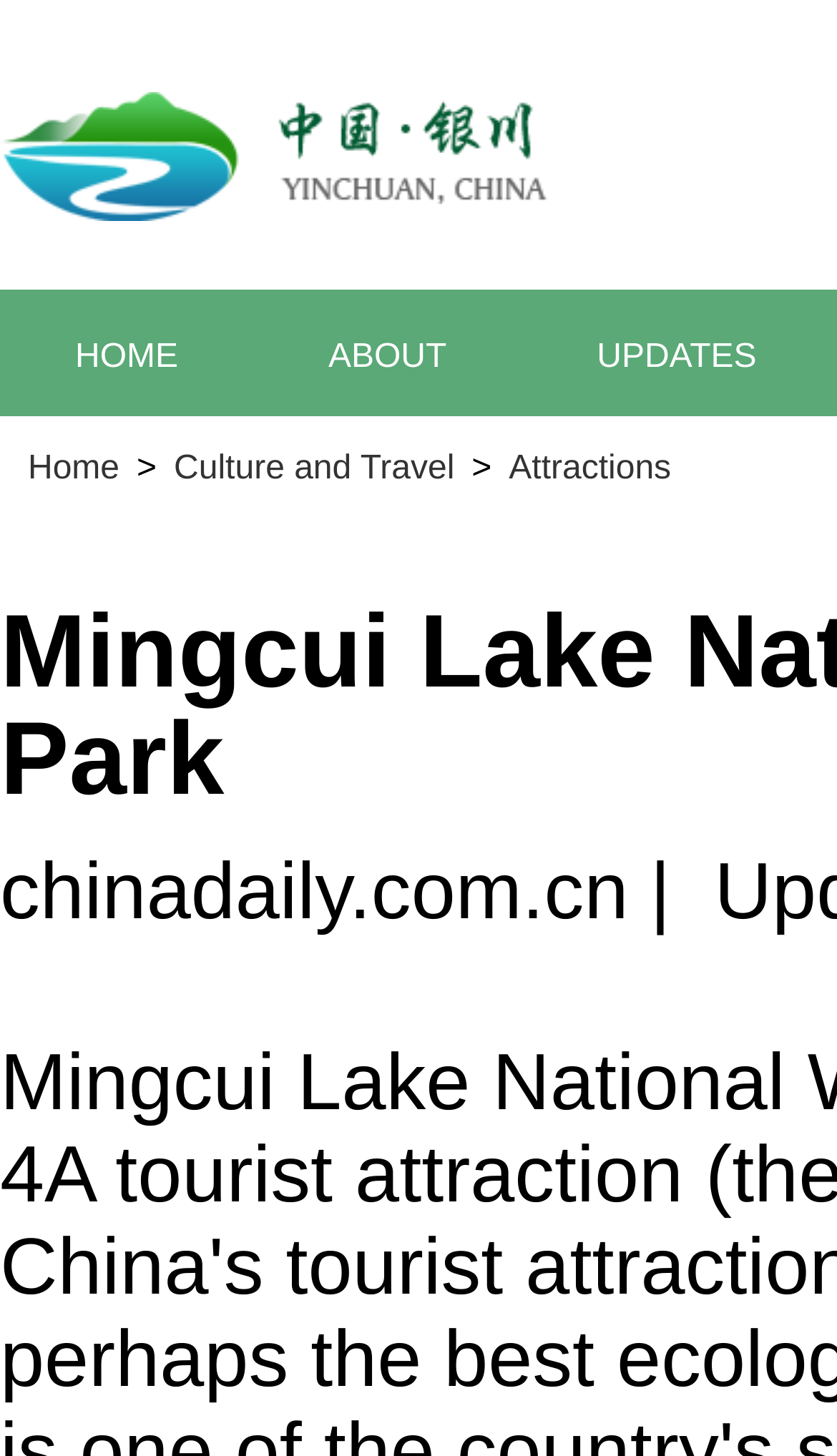Give a complete and precise description of the webpage's appearance.

The webpage is about Mingcui Lake National Wetland Park, a national 4A tourist attraction in China. At the top-left corner, there is a link with no text. Below it, there are three main navigation links: "HOME", "ABOUT", and "UPDATES", aligned horizontally and taking up most of the top section of the page.

Below the navigation links, there is a secondary navigation section with four links: "Home", ">", "Culture and Travel", and "Attractions". These links are aligned horizontally, with the ">" symbol separating the "Home" and "Culture and Travel" links.

At the bottom-left corner of the page, there is a text "chinadaily.com.cn", which appears to be a website or publication name. To the right of this text, there is a vertical bar "|" symbol.